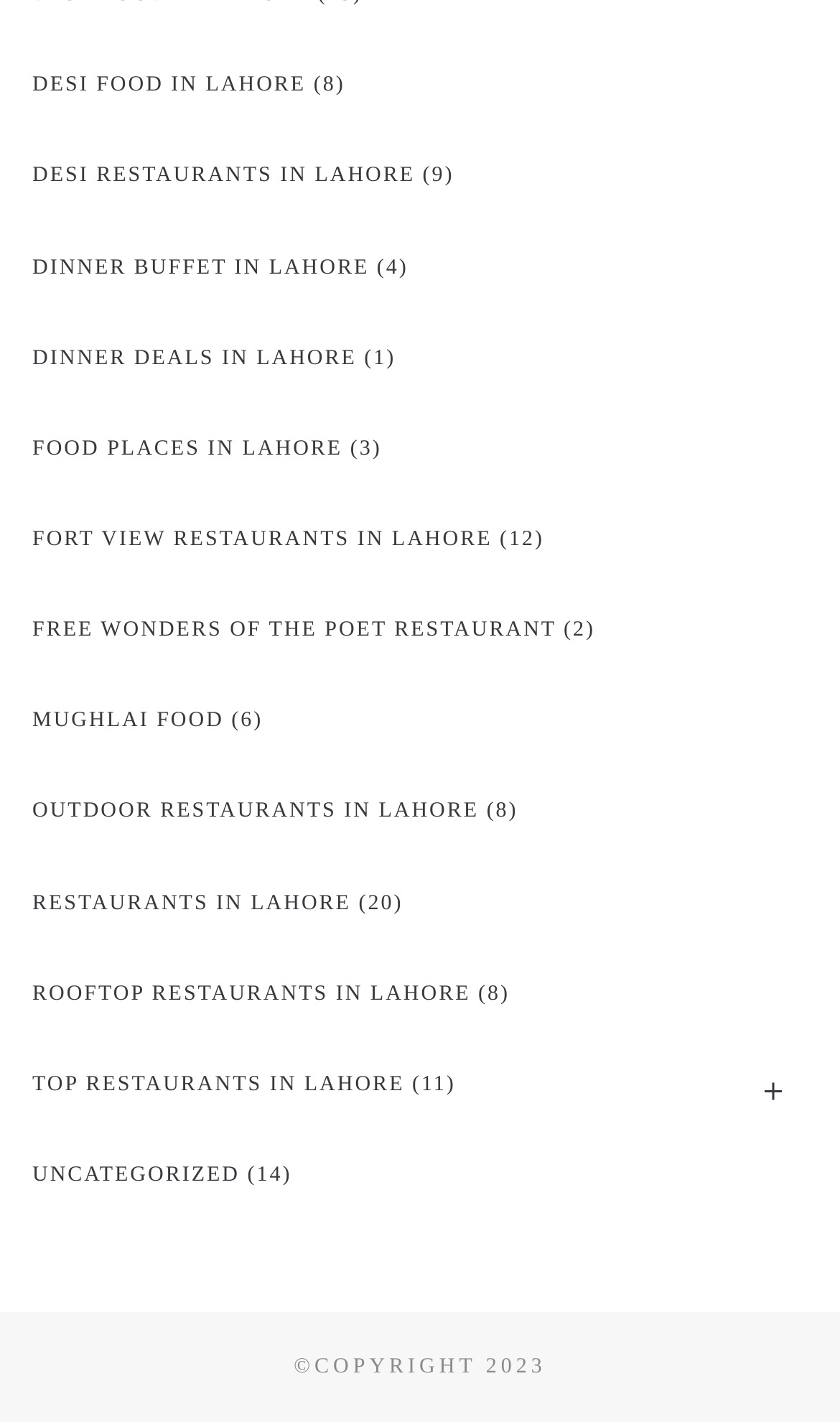What is the first restaurant category listed? From the image, respond with a single word or brief phrase.

DESI FOOD IN LAHORE